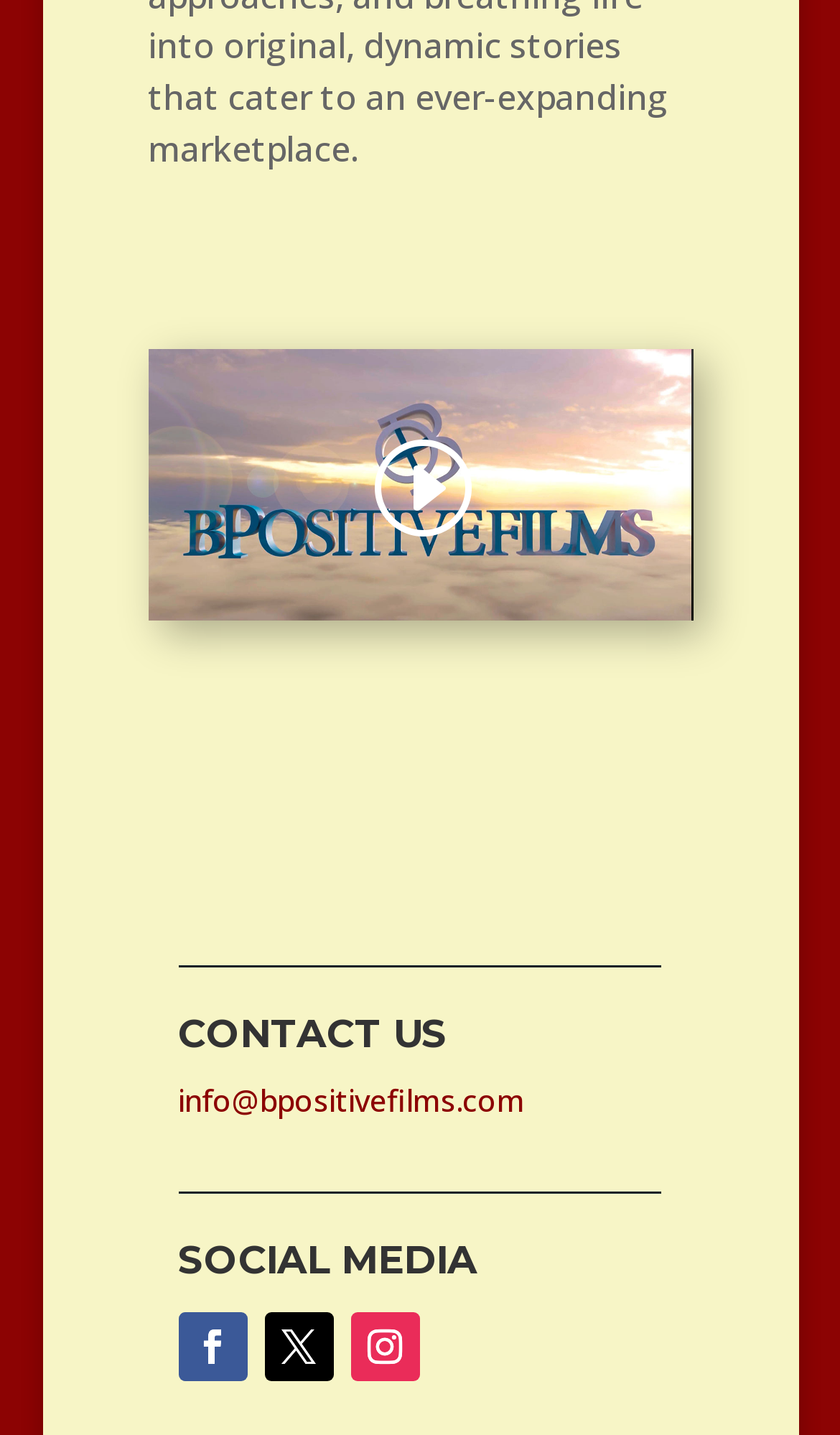Refer to the screenshot and give an in-depth answer to this question: What is the email address for contact?

The email address is identified by its OCR text 'info@bpositivefilms.com' and has a bounding box coordinate of [0.212, 0.753, 0.625, 0.781]. It is located below the 'CONTACT US' heading, indicating that it is the contact email address.